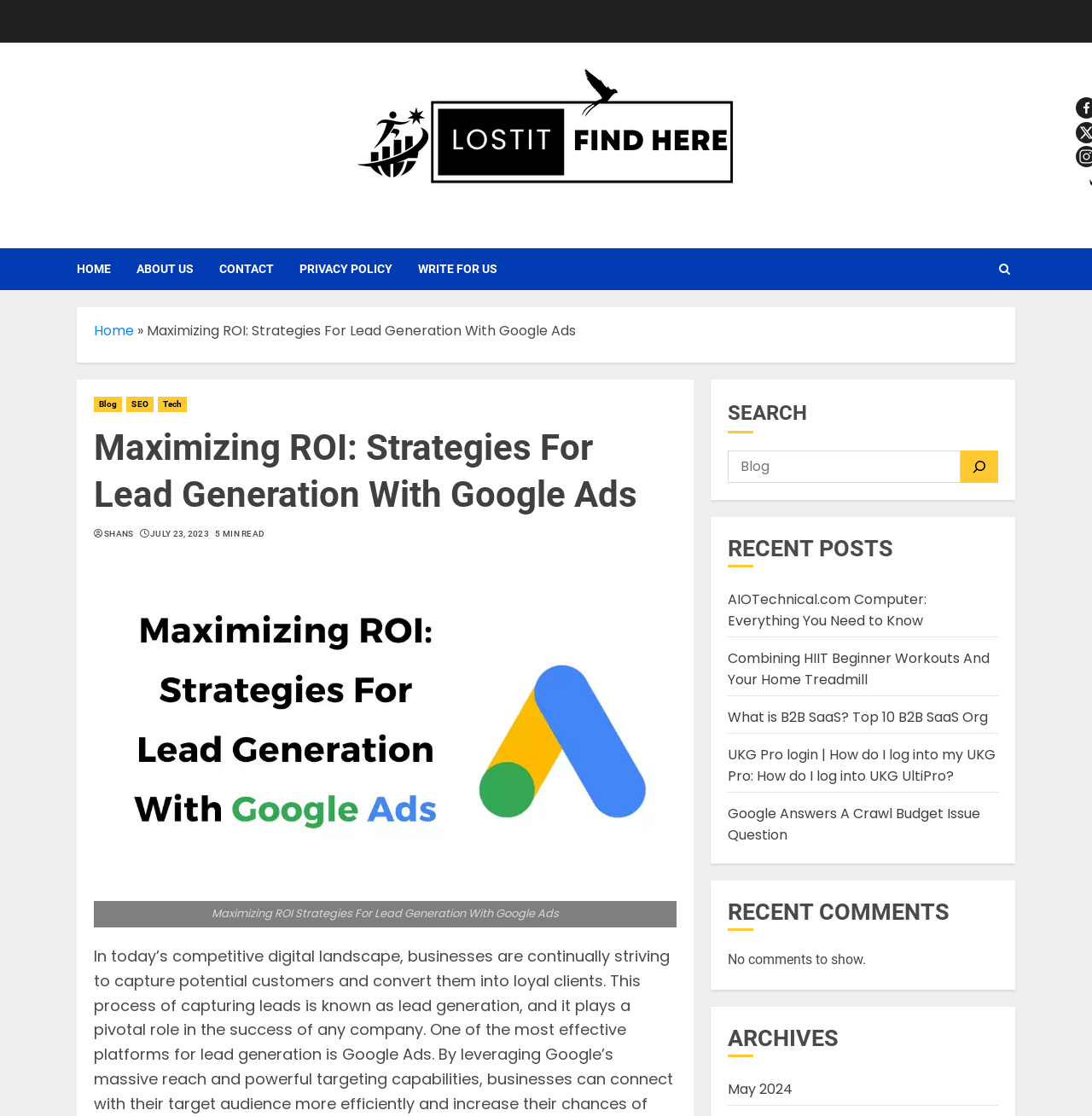What is the name of the website?
Refer to the image and give a detailed response to the question.

The name of the website can be found in the top-left corner of the webpage, where the logo is located. The logo is an image with the text 'Lostitfindhere'.